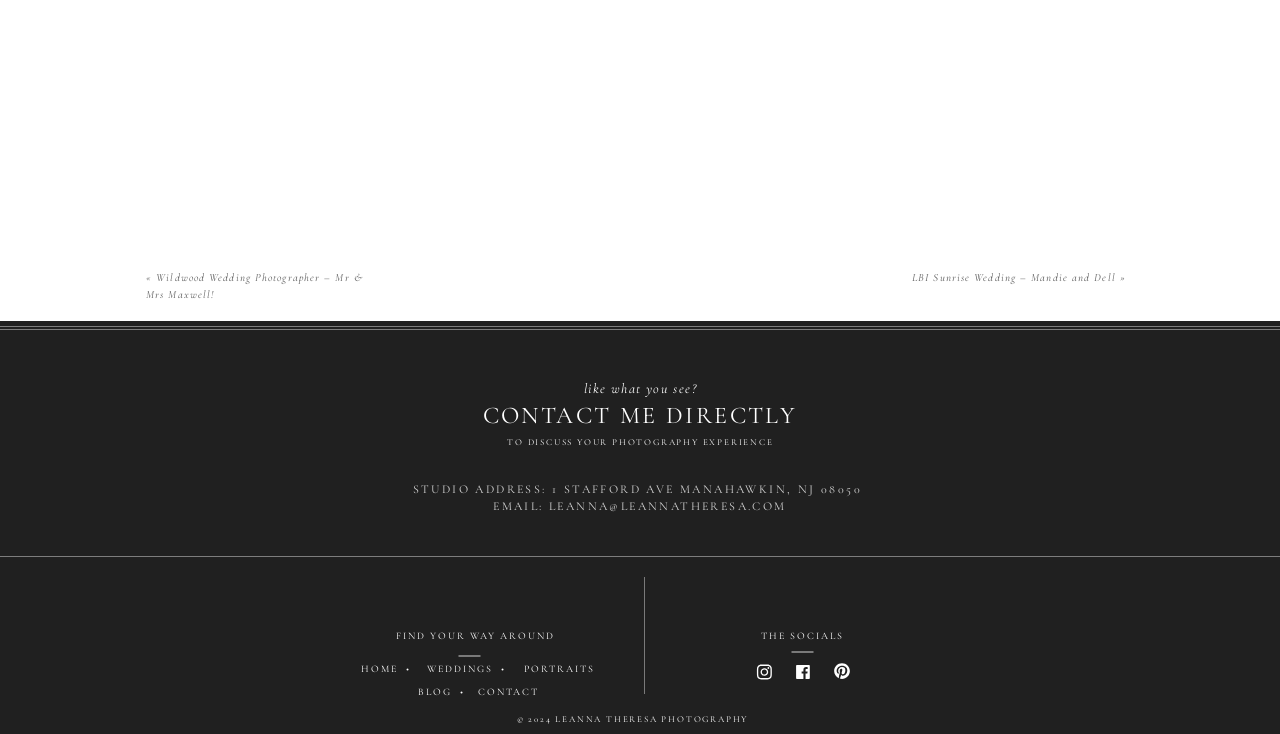Identify the bounding box coordinates of the specific part of the webpage to click to complete this instruction: "check the studio address".

[0.31, 0.655, 0.69, 0.71]